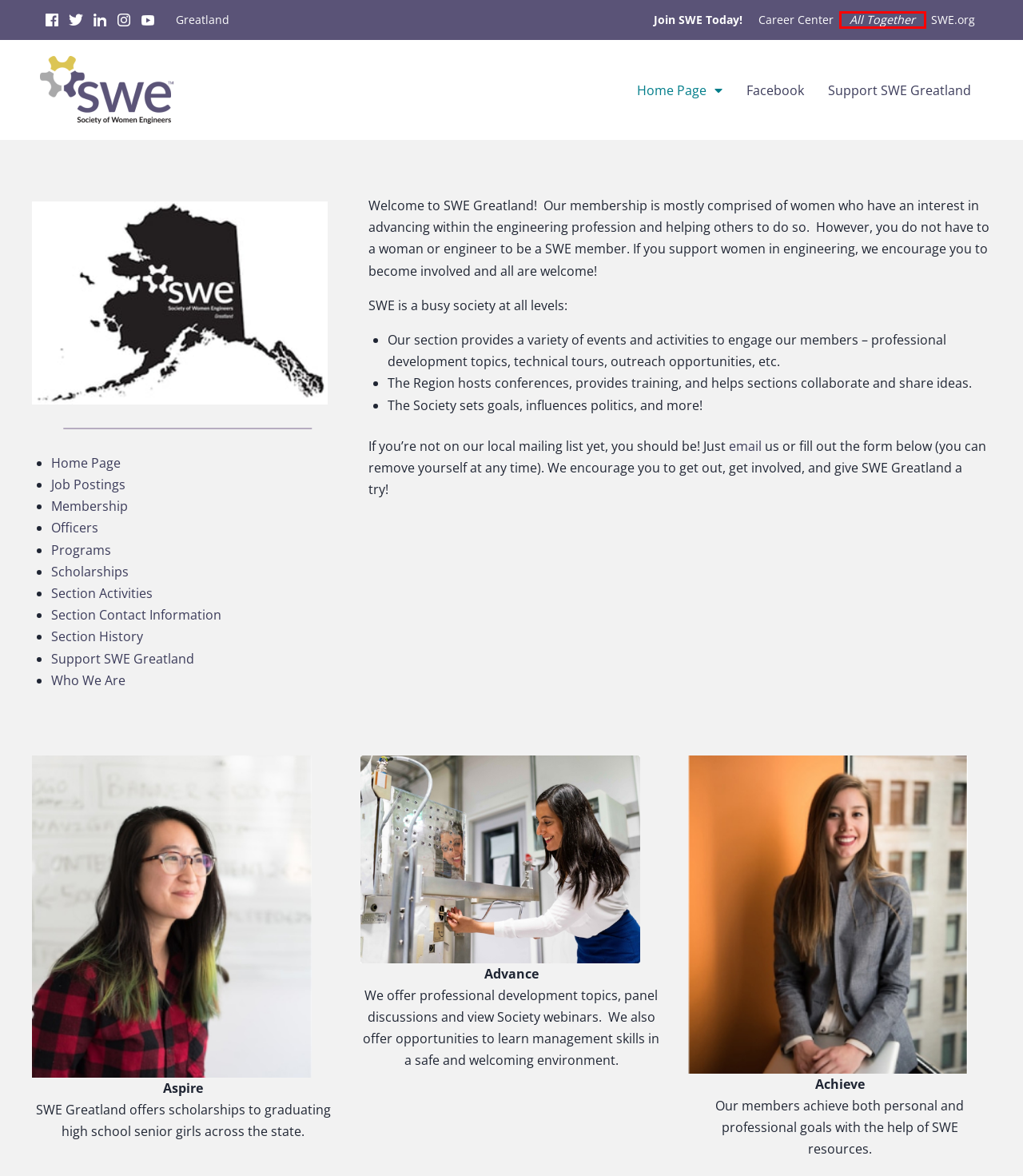Please examine the screenshot provided, which contains a red bounding box around a UI element. Select the webpage description that most accurately describes the new page displayed after clicking the highlighted element. Here are the candidates:
A. Programs - Greatland
B. Membership - Greatland
C. Who We Are - Greatland
D. All Together - Society of Women Engineers
E. Job Postings - Greatland
F. Section History - Greatland
G. Scholarships - Greatland
H. SWE - The World's Largest Advocate for Women in Engineering

D